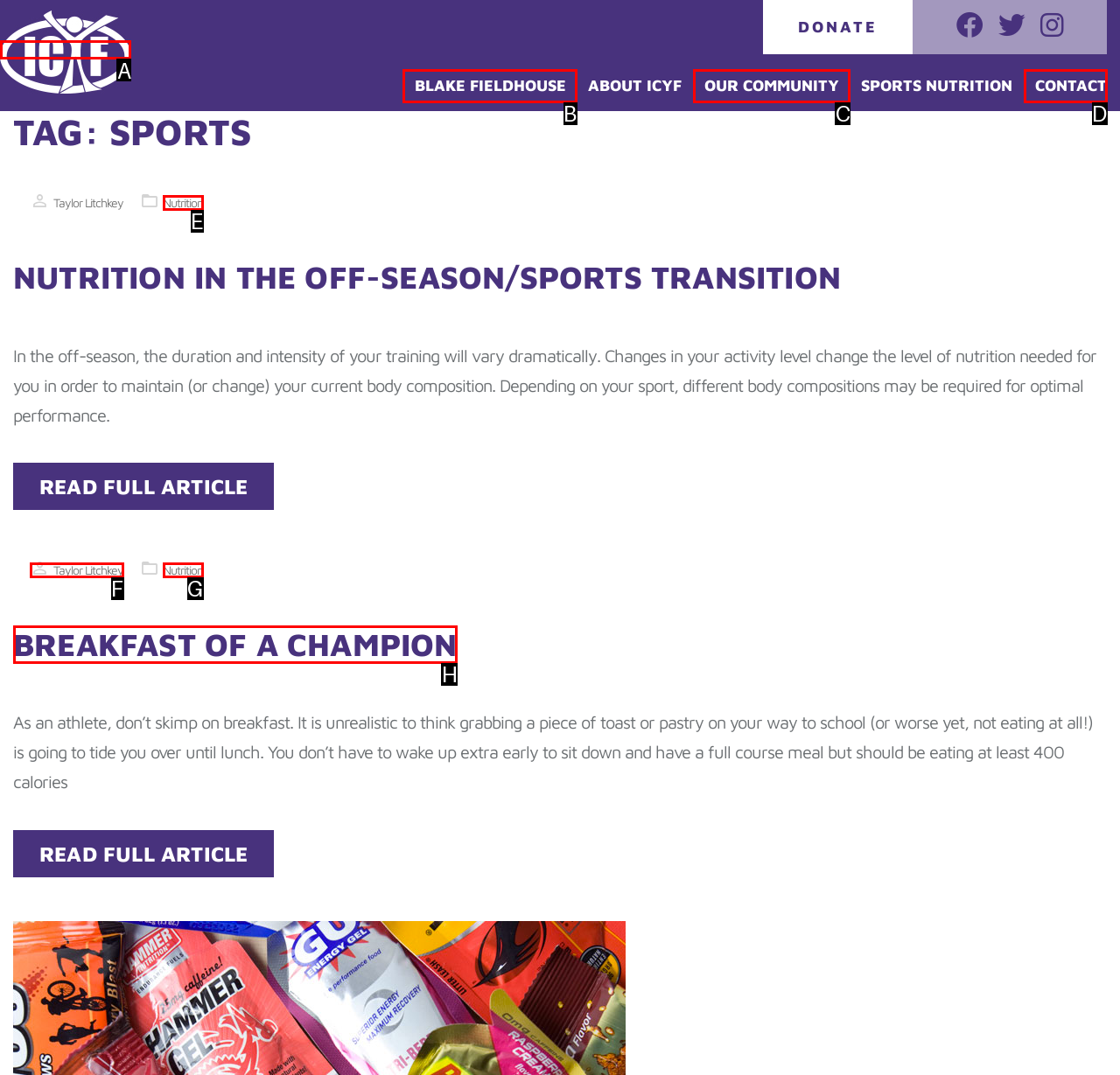From the available options, which lettered element should I click to complete this task: Click on the ICYF link?

A